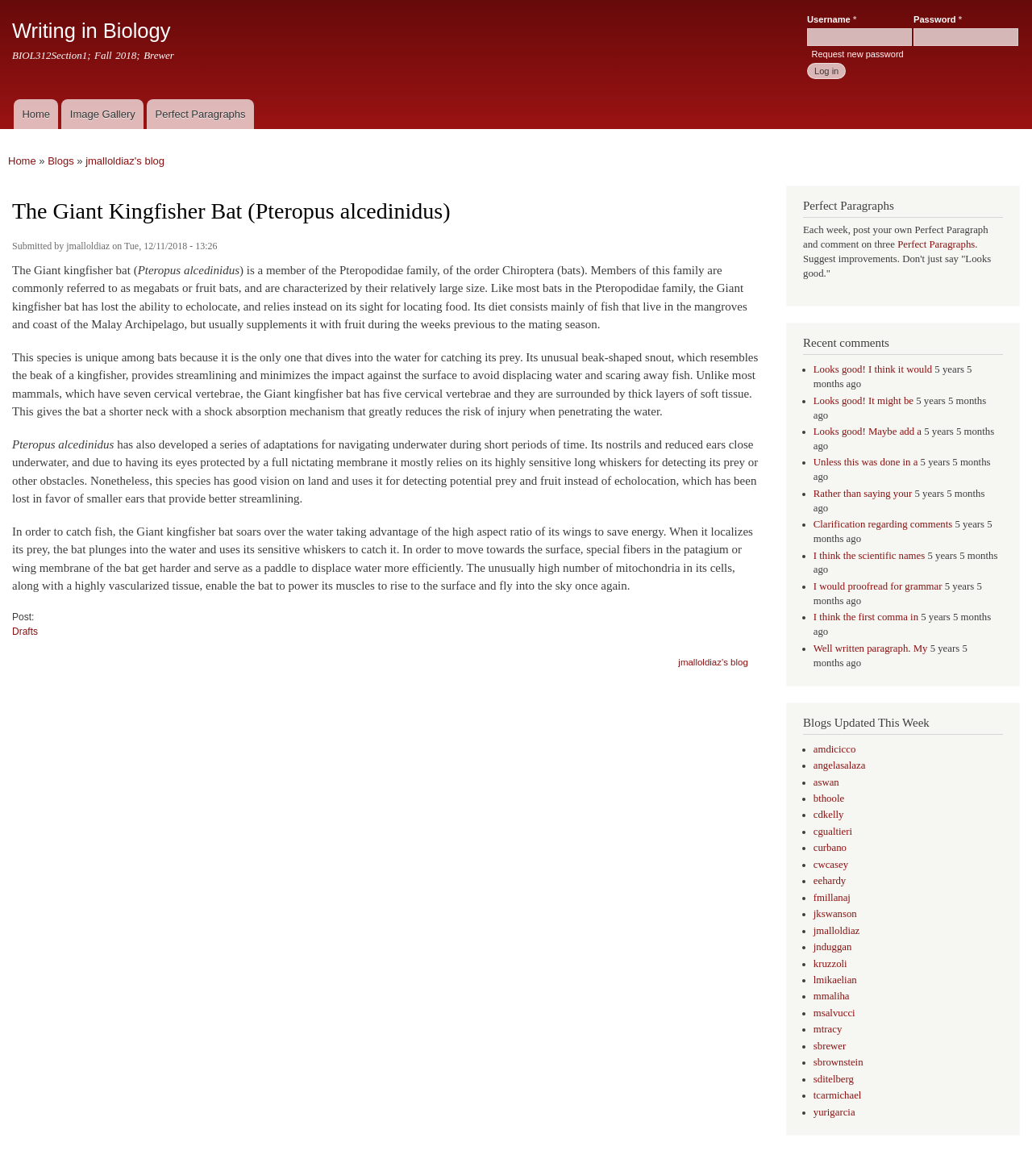Please pinpoint the bounding box coordinates for the region I should click to adhere to this instruction: "Log in".

[0.782, 0.053, 0.82, 0.067]